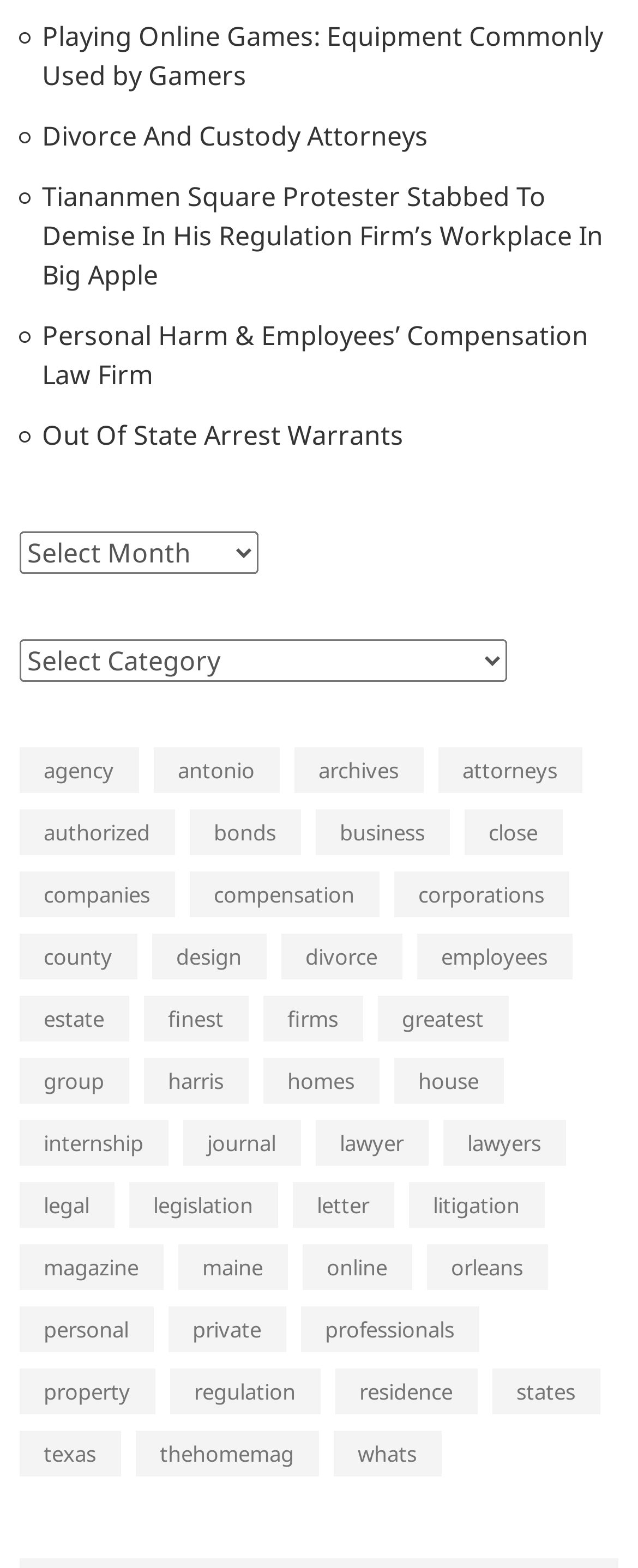How many links are there on the page?
Based on the image, give a concise answer in the form of a single word or short phrase.

129